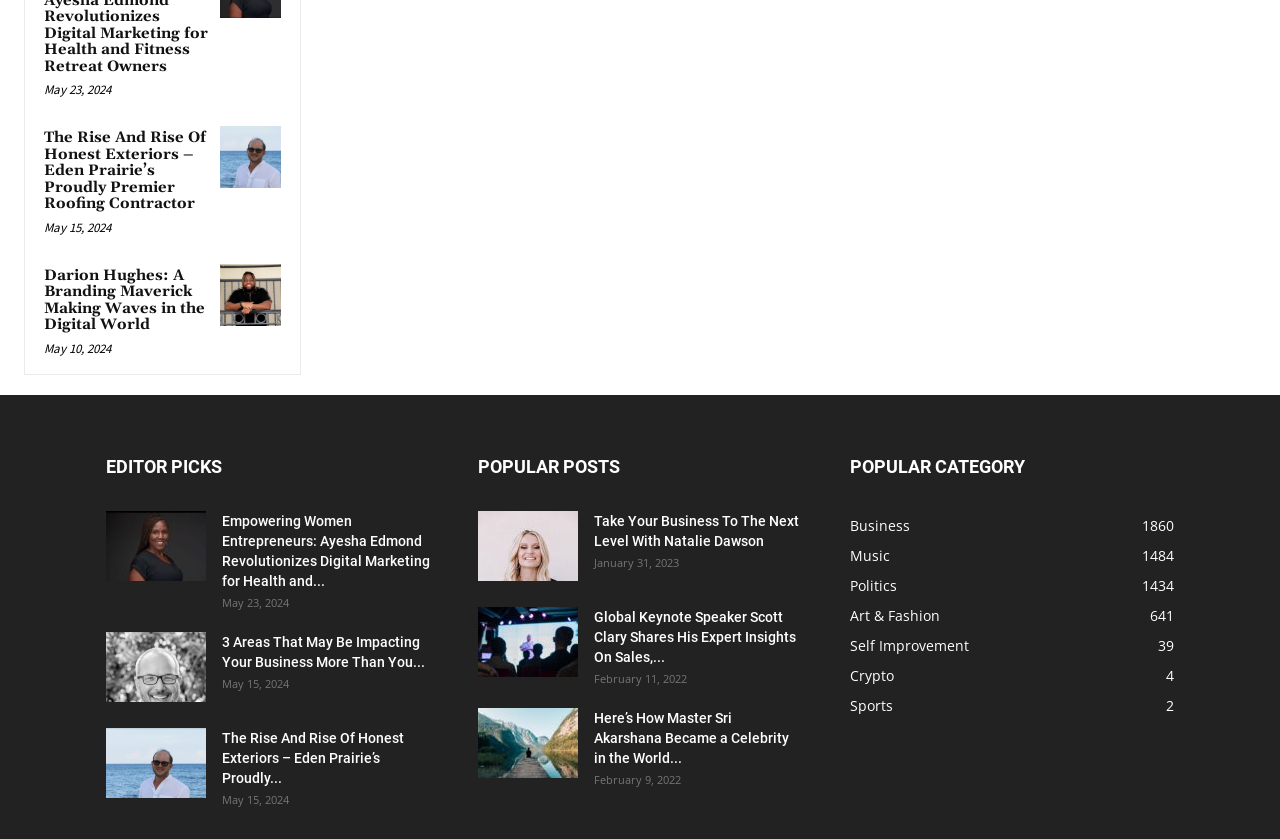Using a single word or phrase, answer the following question: 
What is the date of the article 'Here’s How Master Sri Akarshana Became a Celebrity in the World of Spirituality and Law of Attraction'?

February 9, 2022